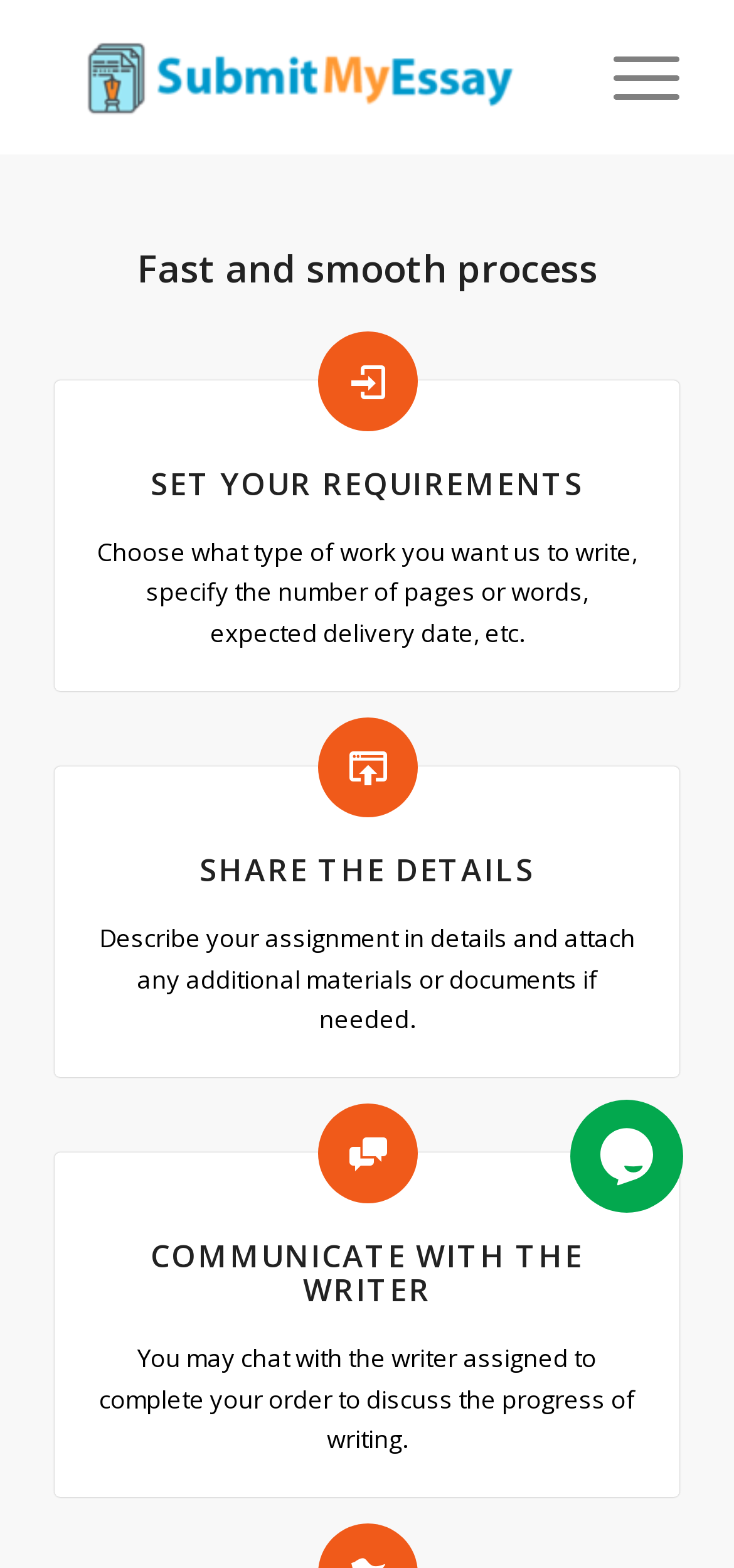Give the bounding box coordinates for this UI element: "alt="Submitmyessay.com"". The coordinates should be four float numbers between 0 and 1, arranged as [left, top, right, bottom].

[0.075, 0.001, 0.755, 0.097]